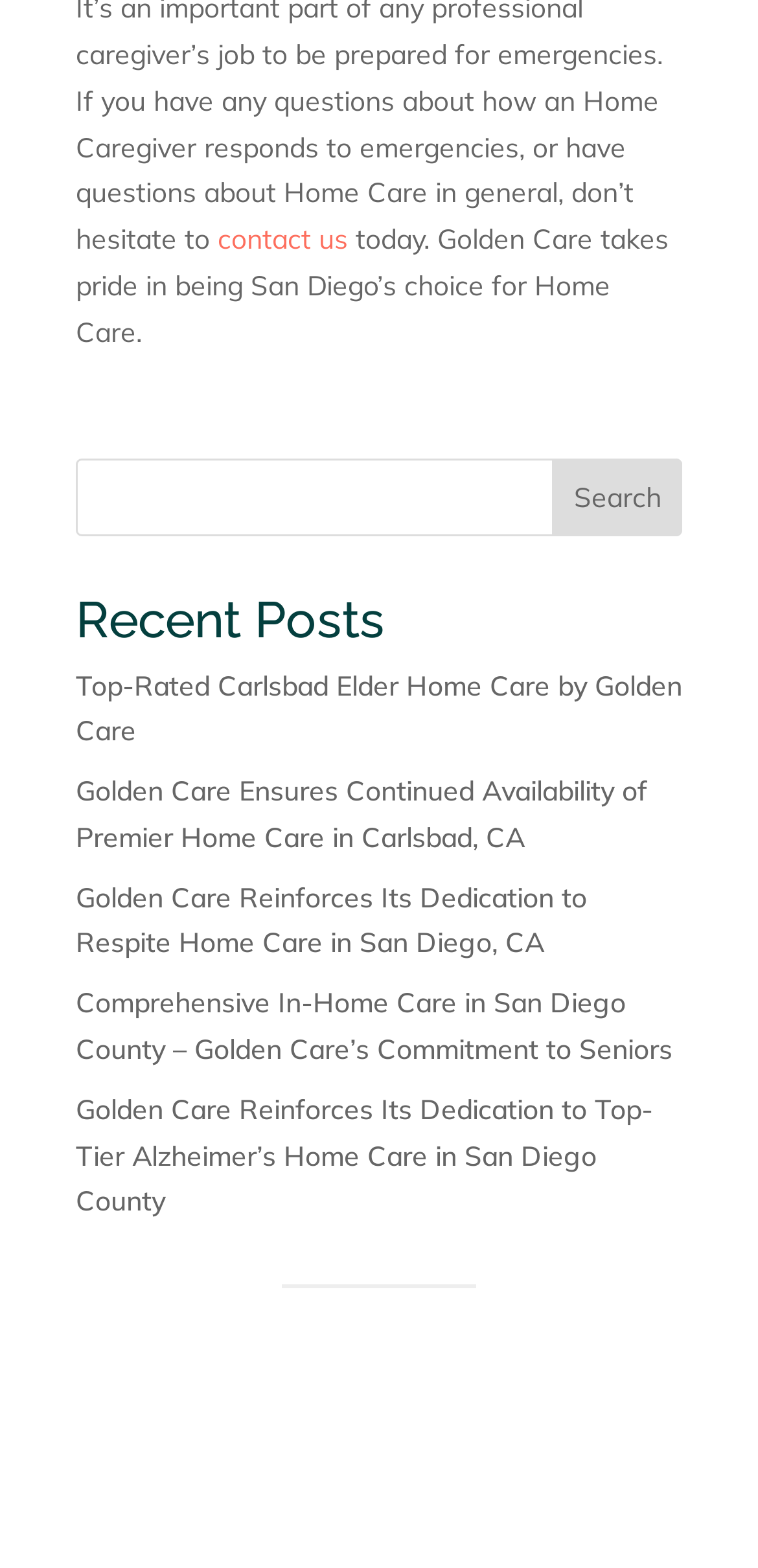Examine the image carefully and respond to the question with a detailed answer: 
What is the purpose of the search box?

The search box element is accompanied by a button with the text 'Search', indicating that the purpose of the search box is to search for something on the website.